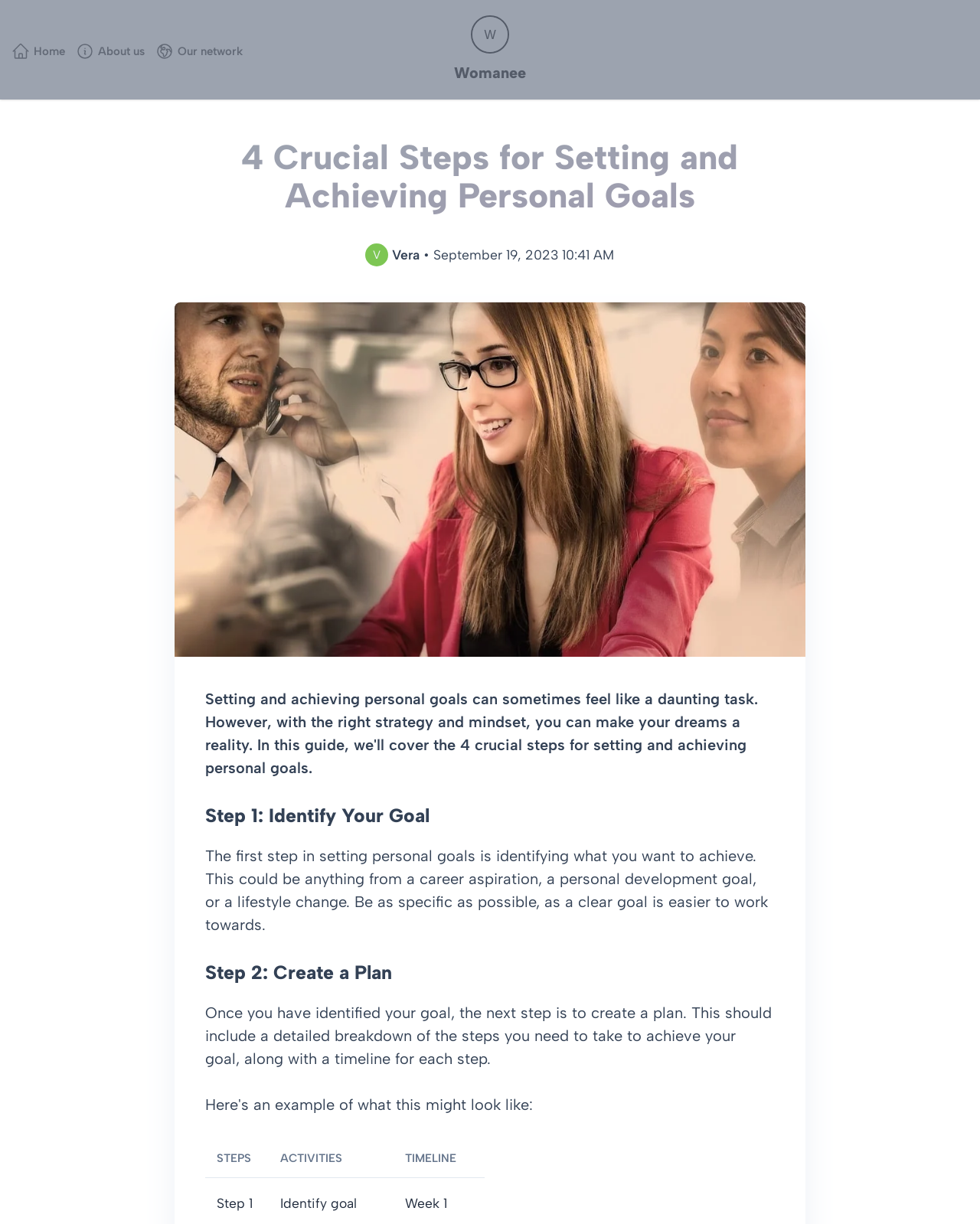Find the bounding box coordinates of the UI element according to this description: "Home".

[0.006, 0.035, 0.071, 0.047]